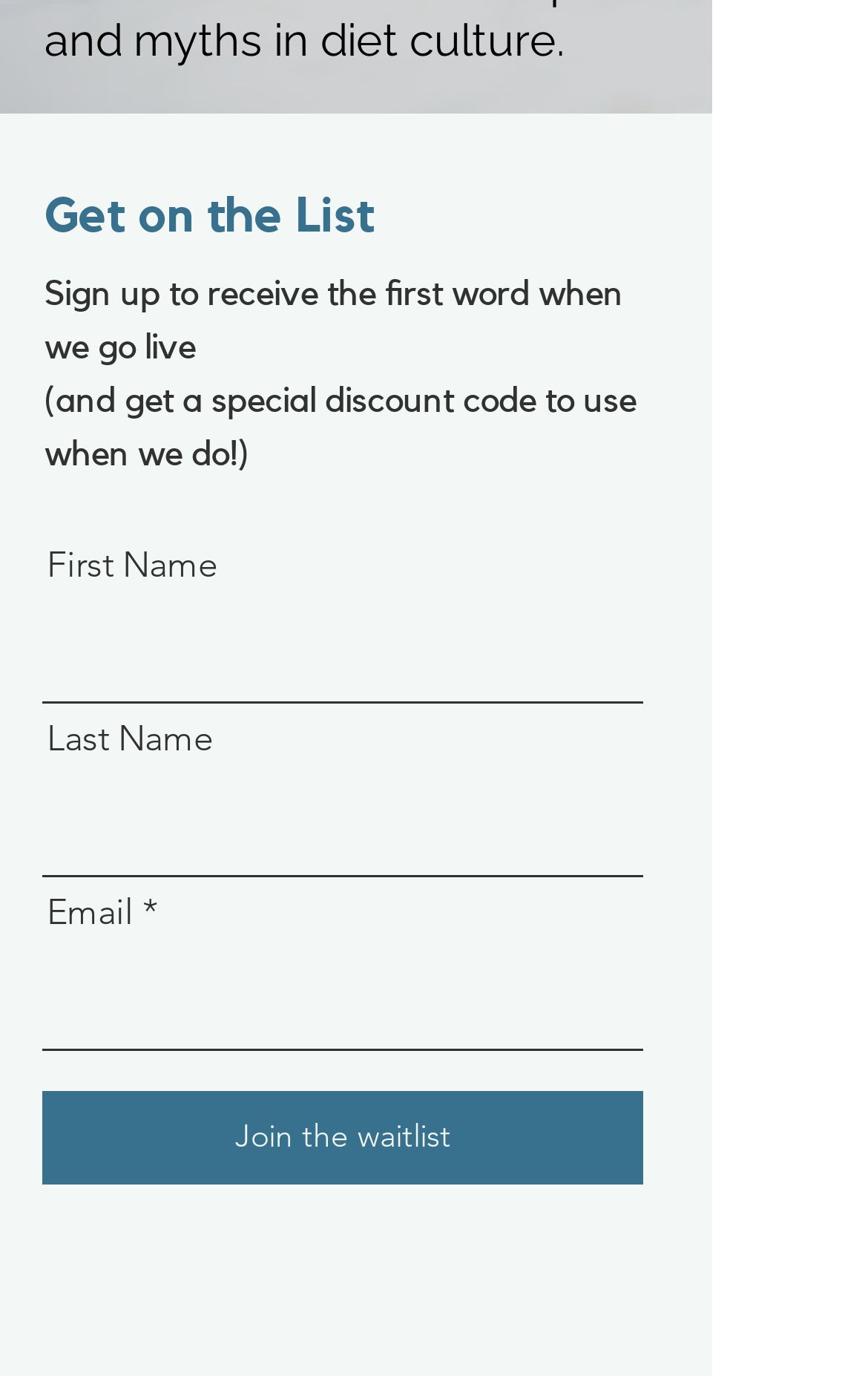Highlight the bounding box of the UI element that corresponds to this description: "Join the waitlist".

[0.049, 0.792, 0.741, 0.86]